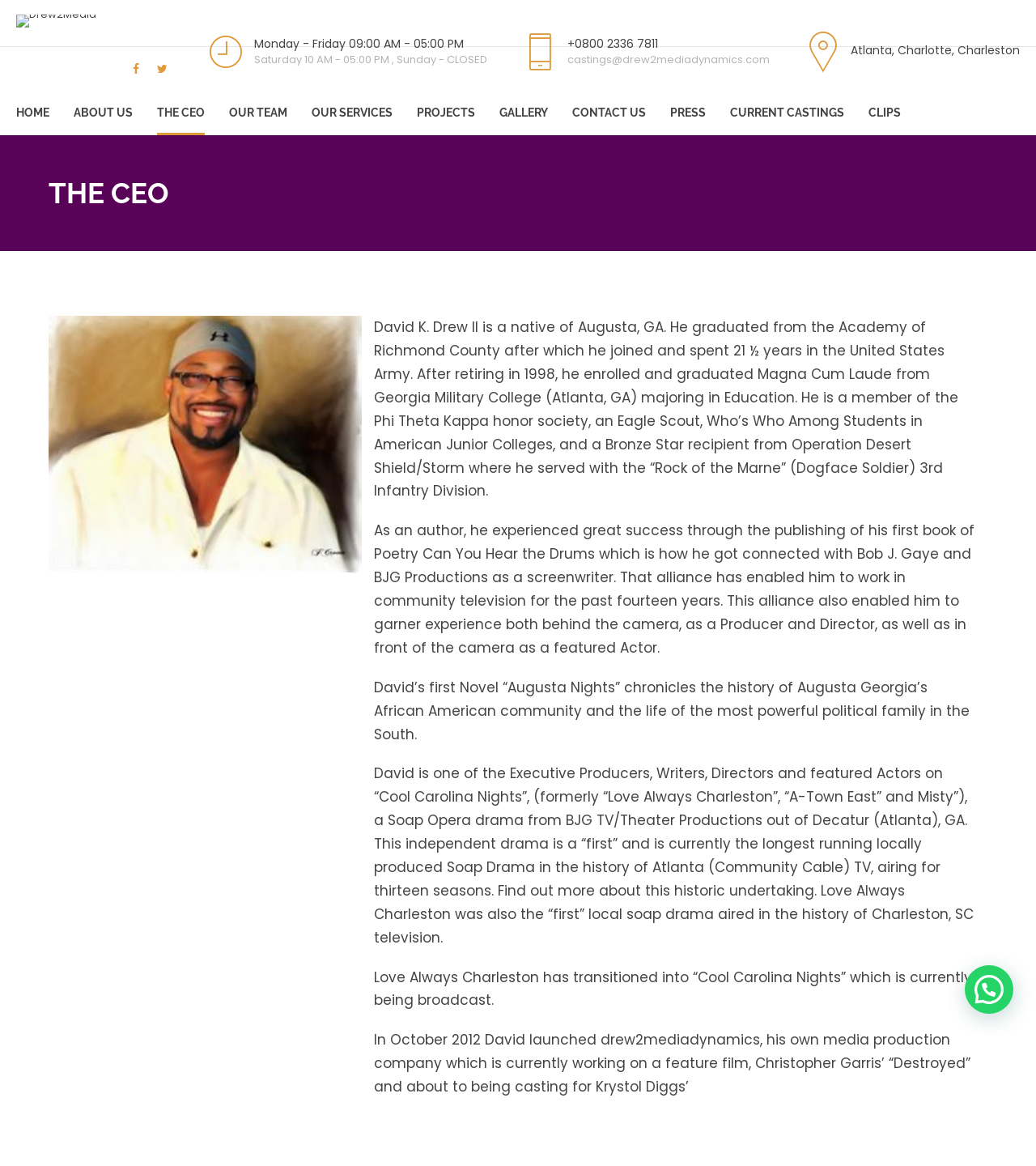Find the bounding box coordinates of the area to click in order to follow the instruction: "Click the HOME link".

[0.016, 0.078, 0.048, 0.116]